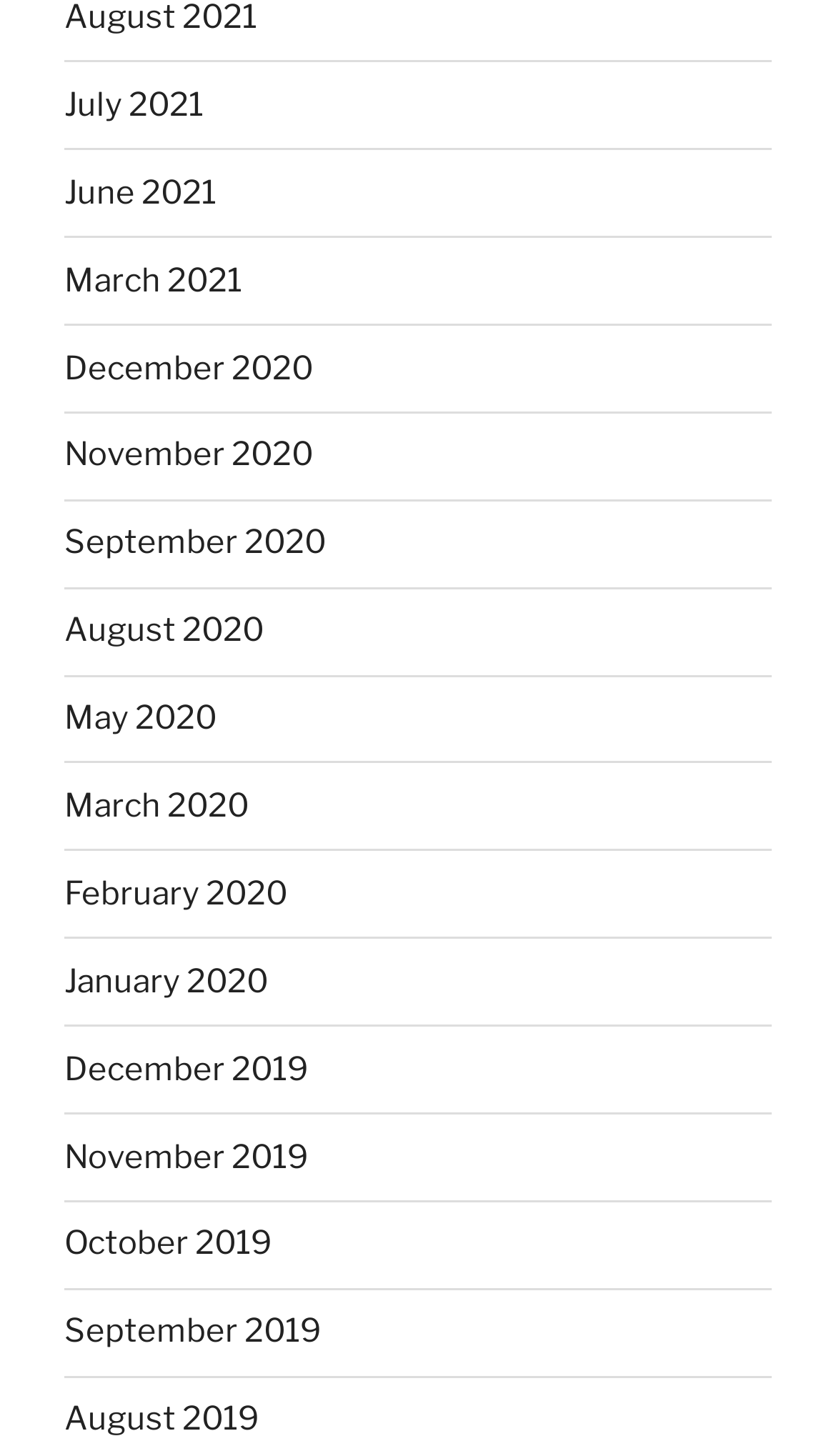Locate the bounding box coordinates of the area you need to click to fulfill this instruction: 'view June 2021'. The coordinates must be in the form of four float numbers ranging from 0 to 1: [left, top, right, bottom].

[0.077, 0.119, 0.259, 0.145]